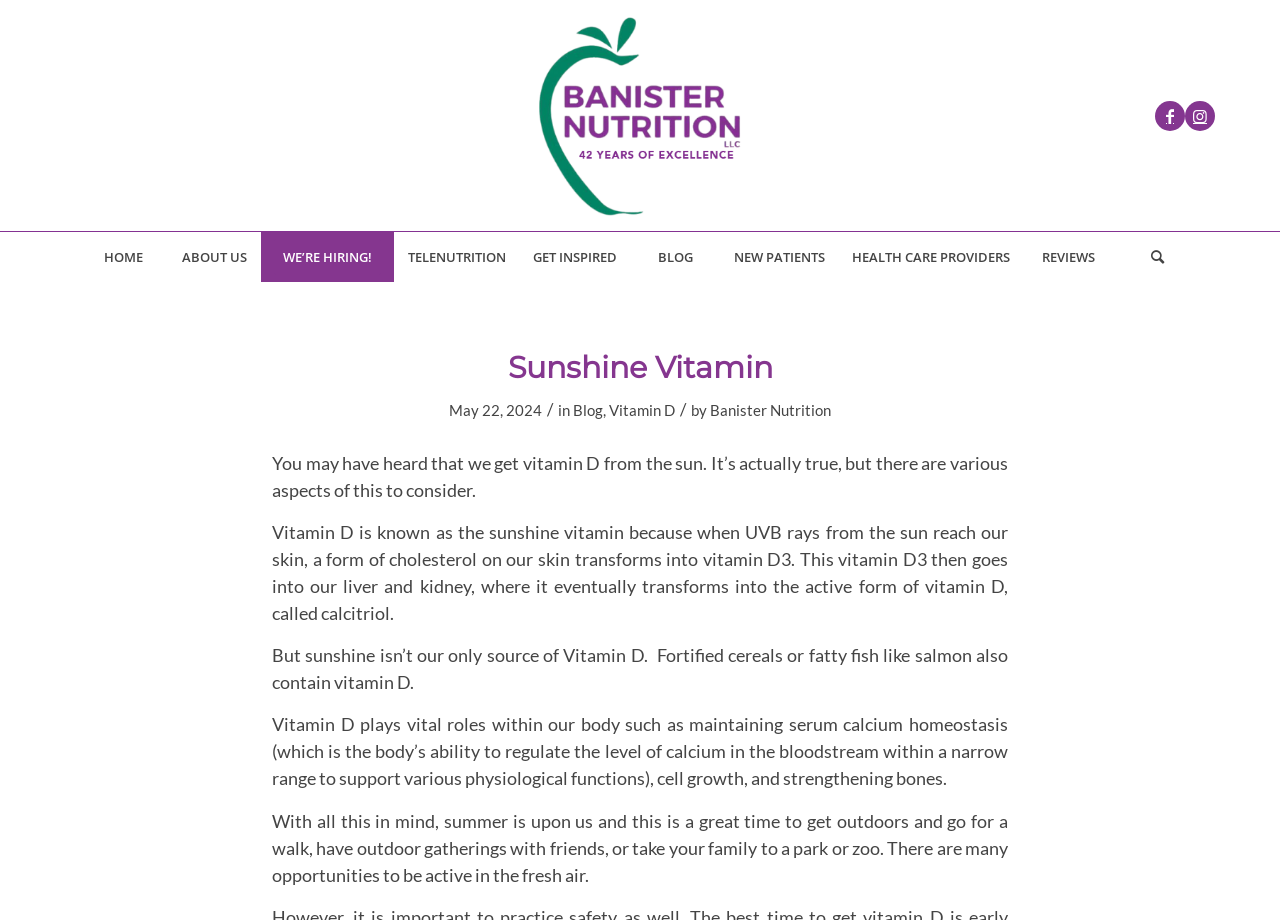Please provide a brief answer to the following inquiry using a single word or phrase:
What is the recommended activity to get vitamin D?

Going for a walk